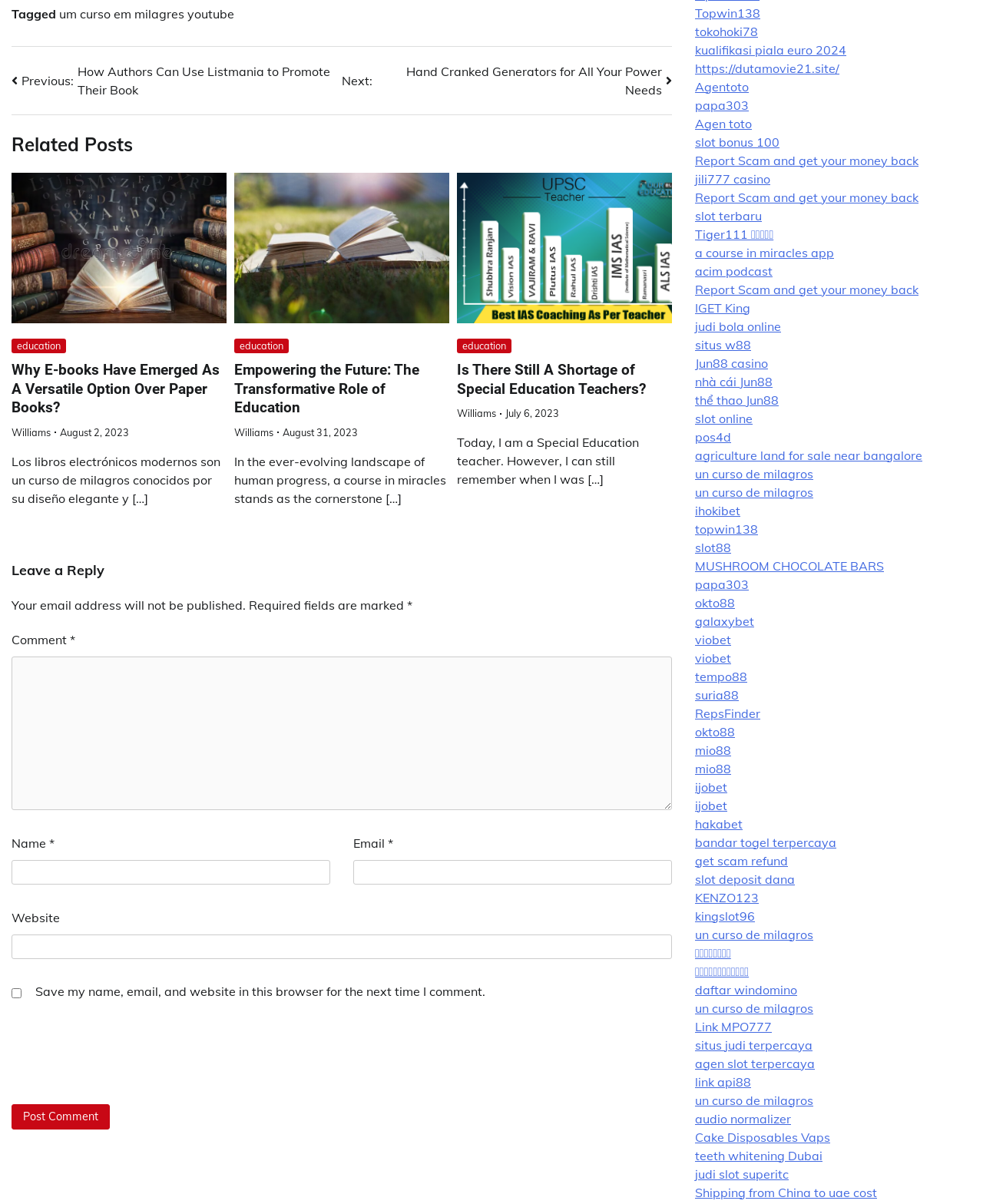Can you find the bounding box coordinates for the element that needs to be clicked to execute this instruction: "Click on the 'Post Comment' button"? The coordinates should be given as four float numbers between 0 and 1, i.e., [left, top, right, bottom].

[0.012, 0.917, 0.112, 0.938]